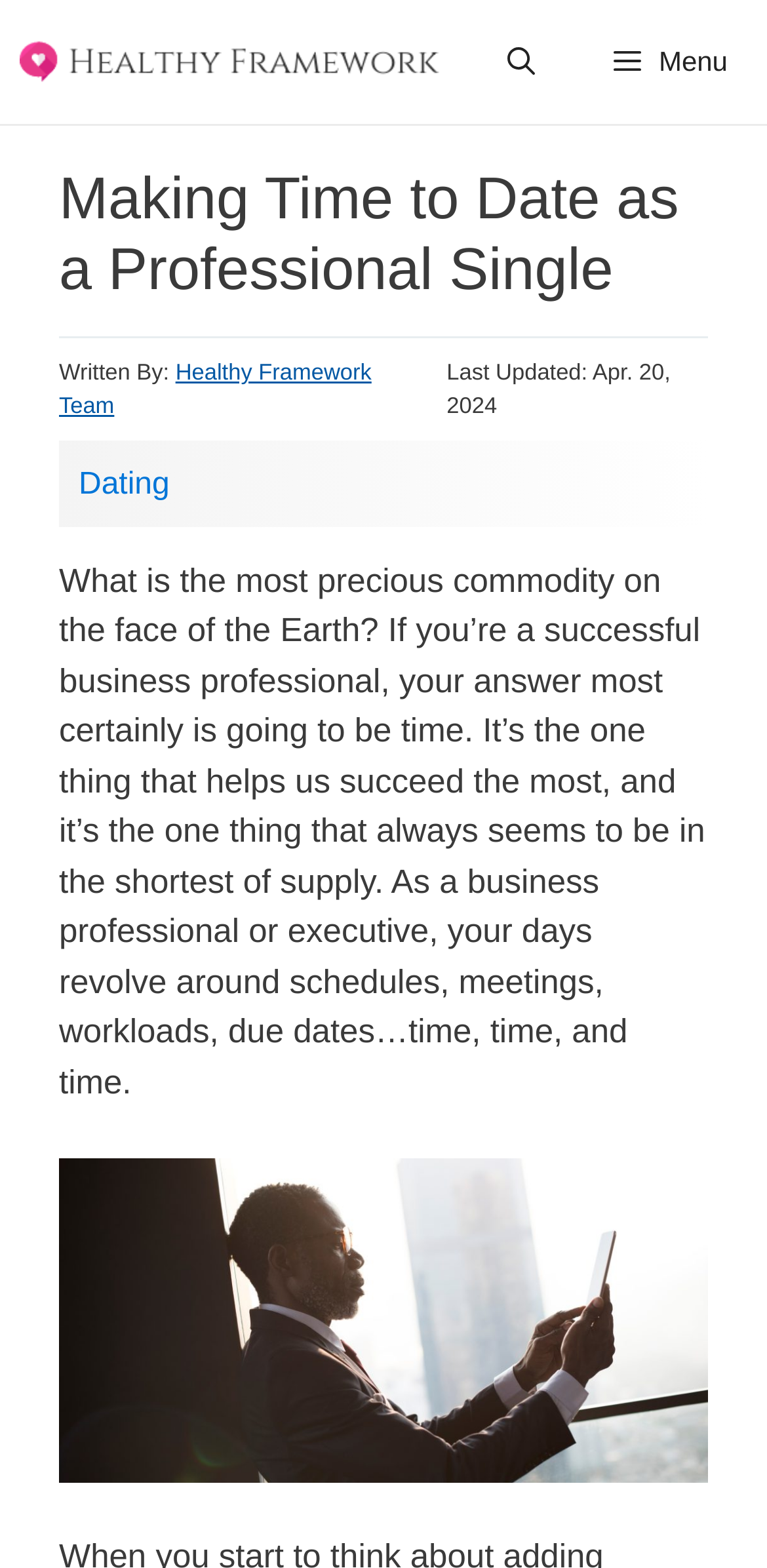Predict the bounding box of the UI element based on the description: "aria-label="Open Search Bar"". The coordinates should be four float numbers between 0 and 1, formatted as [left, top, right, bottom].

[0.61, 0.0, 0.749, 0.079]